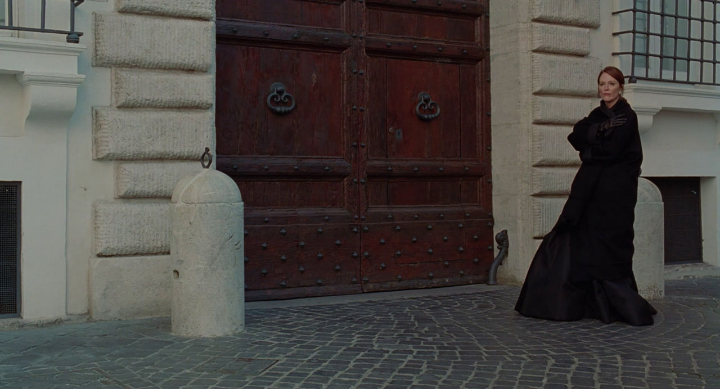What material are the pillars flanking the entrance made of?
Give a thorough and detailed response to the question.

The caption states that 'two substantial stone pillars create a sense of stability and structure', which directly answers the question about the material of the pillars.